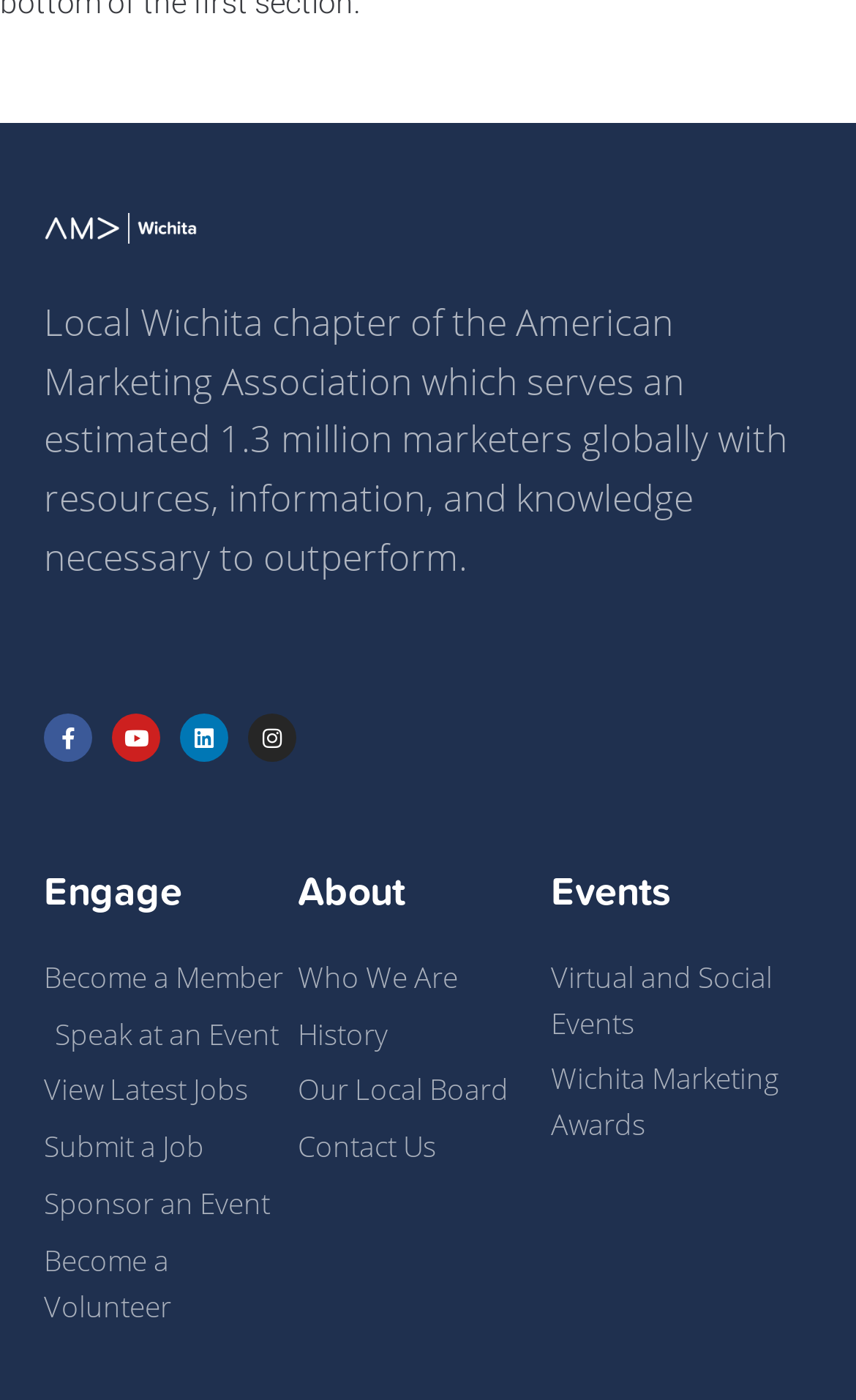Examine the image and give a thorough answer to the following question:
What is the purpose of the 'Engage' section?

The 'Engage' section contains links to 'Become a Member', 'Speak at an Event', 'View Latest Jobs', 'Submit a Job', 'Sponsor an Event', and 'Become a Volunteer', indicating that this section is for users to participate in events and activities related to the organization.